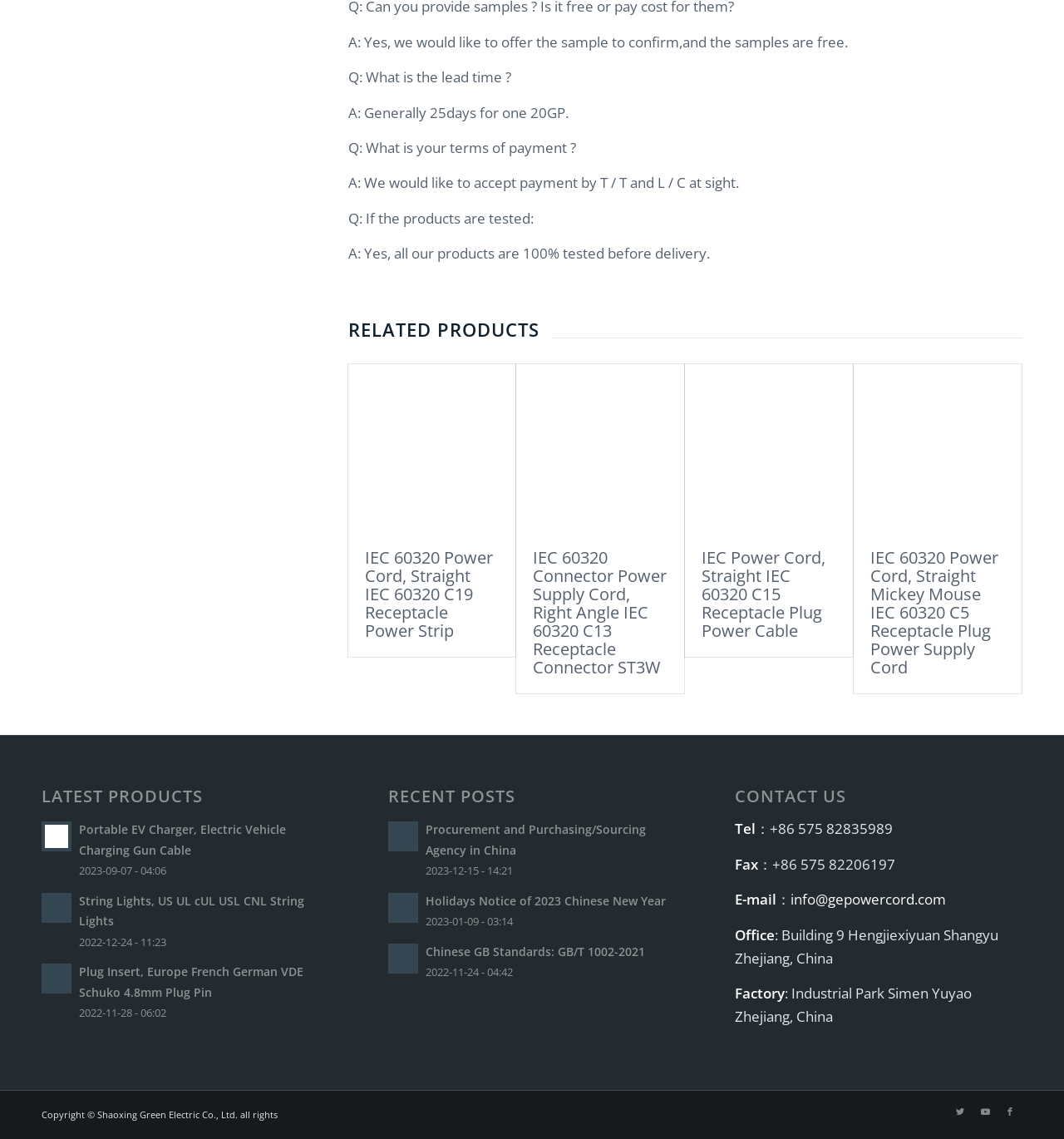Locate the bounding box for the described UI element: "In Defense Of Parasitic Worms". Ensure the coordinates are four float numbers between 0 and 1, formatted as [left, top, right, bottom].

None